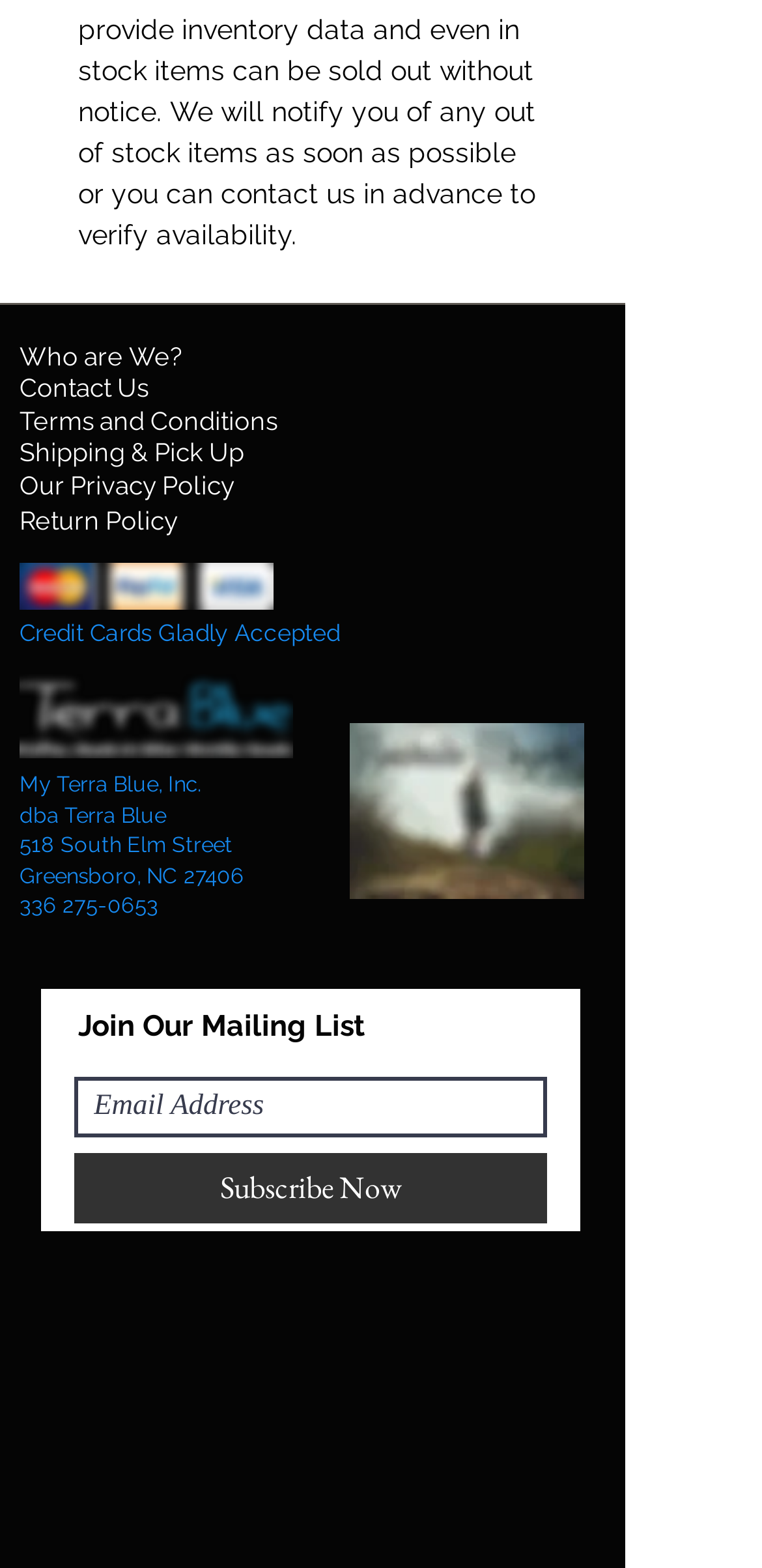Locate the bounding box coordinates of the element you need to click to accomplish the task described by this instruction: "Click Subscribe Now".

[0.097, 0.736, 0.718, 0.781]